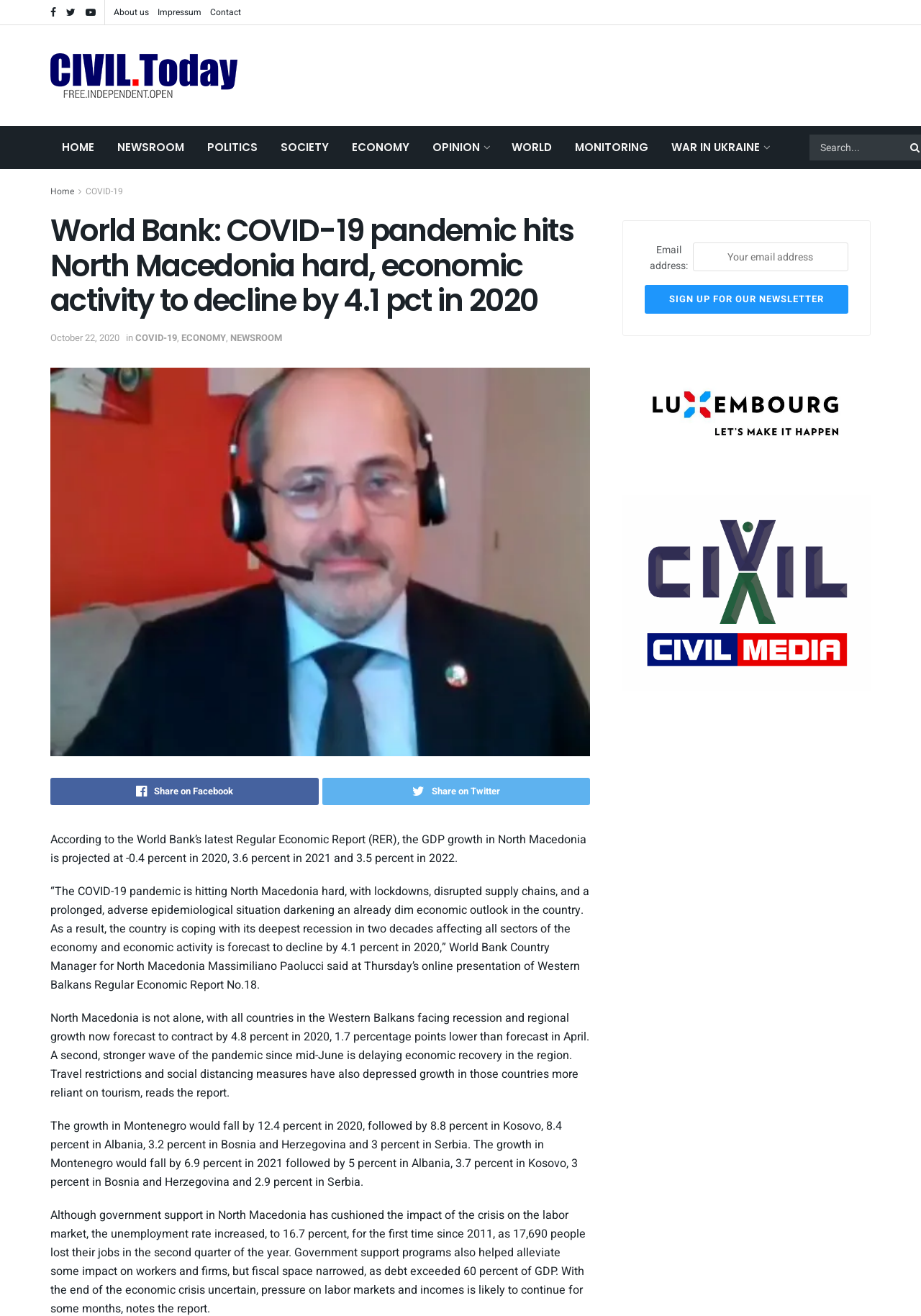Please identify the bounding box coordinates of the area that needs to be clicked to follow this instruction: "Click on the 'ECONOMY' link".

[0.37, 0.096, 0.457, 0.128]